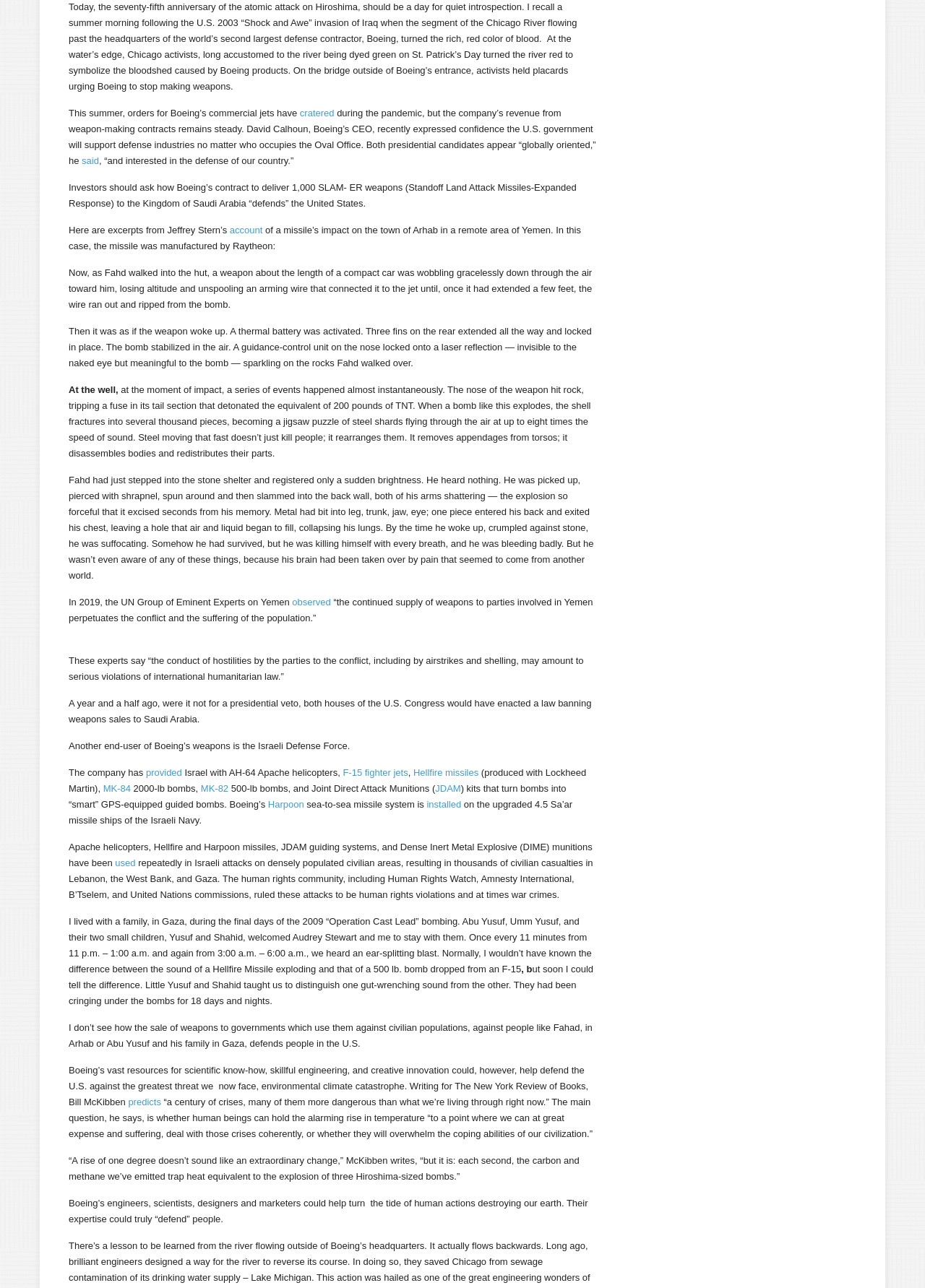Please answer the following question as detailed as possible based on the image: 
What is the name of the missile system mentioned in the article?

The text mentions '1,000 SLAM-ER weapons (Standoff Land Attack Missiles-Expanded Response) to the Kingdom of Saudi Arabia' which indicates that the missile system being referred to is SLAM-ER.